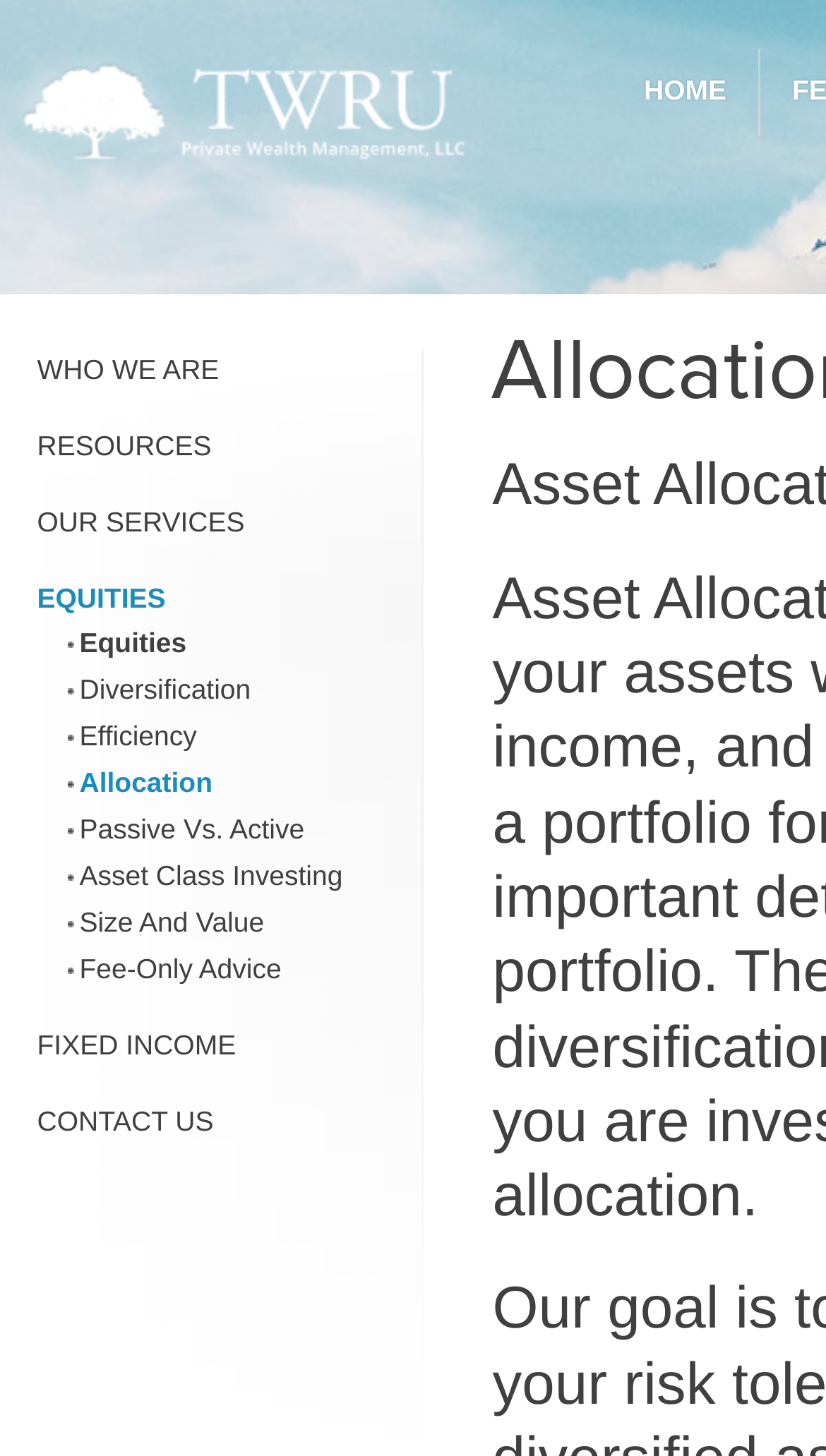What is the second investment option?
Please provide a comprehensive and detailed answer to the question.

The second investment option listed on the webpage is 'FIXED INCOME', which is a link that can be found below 'EQUITIES'.